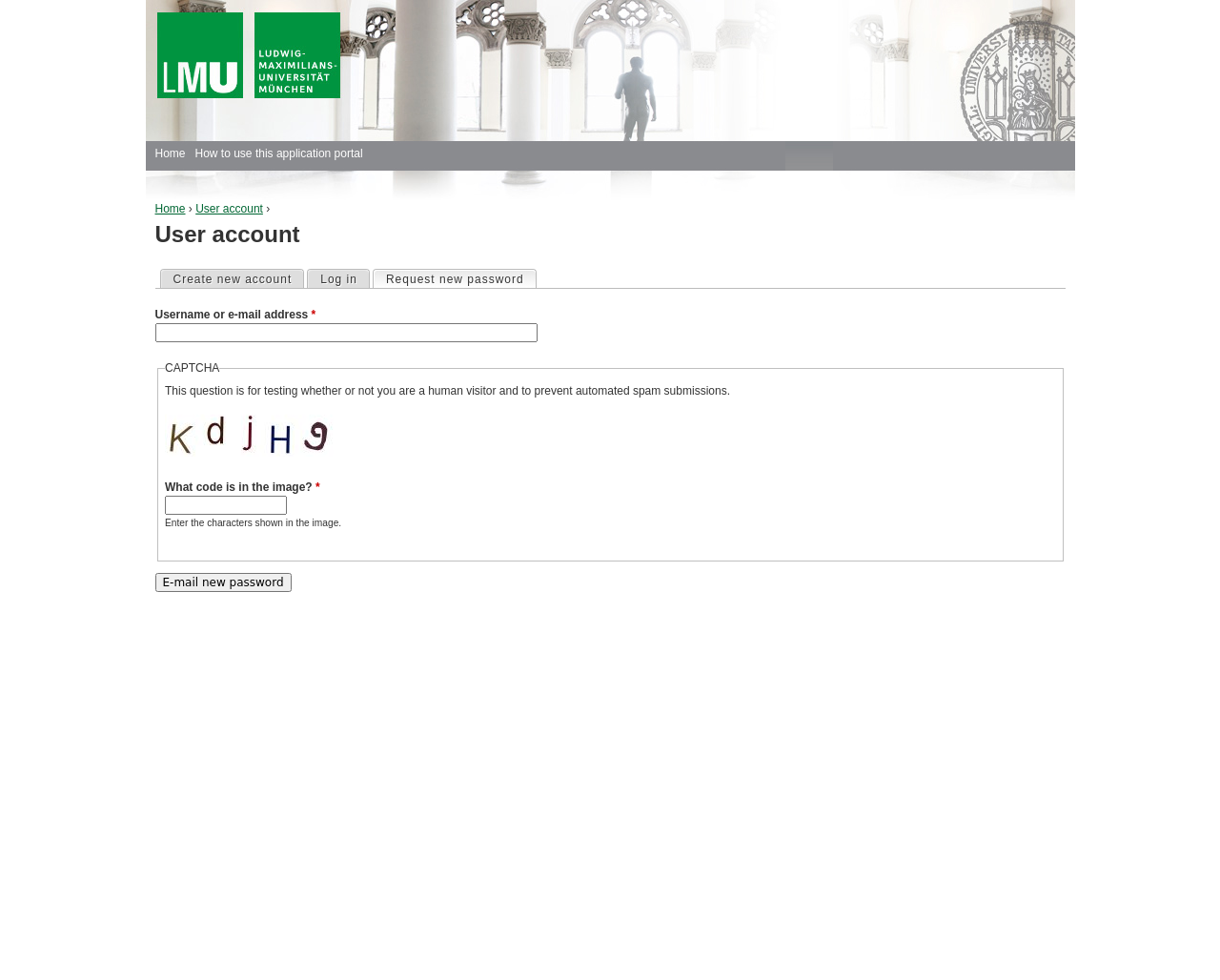What is the label of the required field?
Carefully analyze the image and provide a detailed answer to the question.

I determined the label of the required field by looking at the textboxes and their corresponding labels. The textbox with the label 'Username or e-mail address' has an asterisk (*) symbol next to it, indicating that it is a required field.